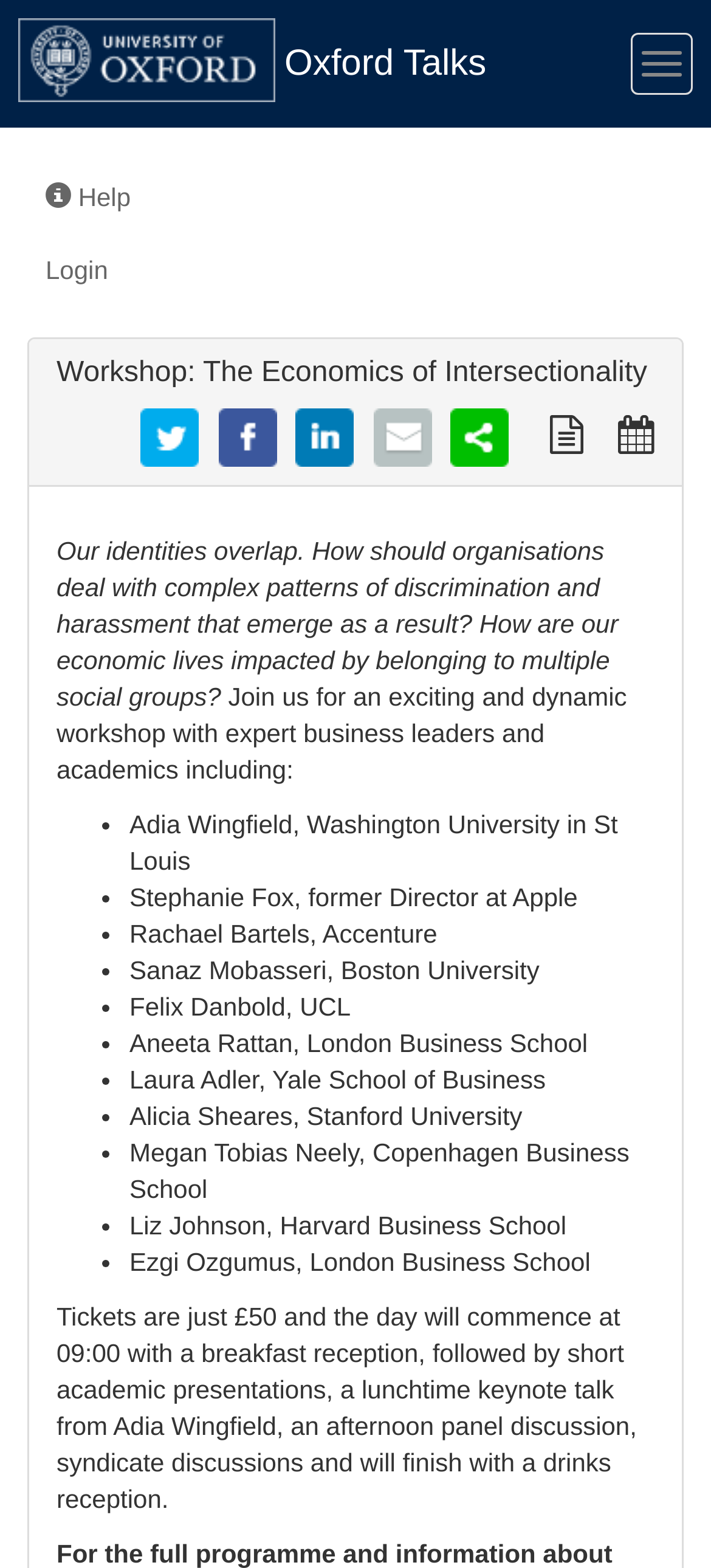Using the element description Help, predict the bounding box coordinates for the UI element. Provide the coordinates in (top-left x, top-left y, bottom-right x, bottom-right y) format with values ranging from 0 to 1.

[0.026, 0.102, 0.974, 0.148]